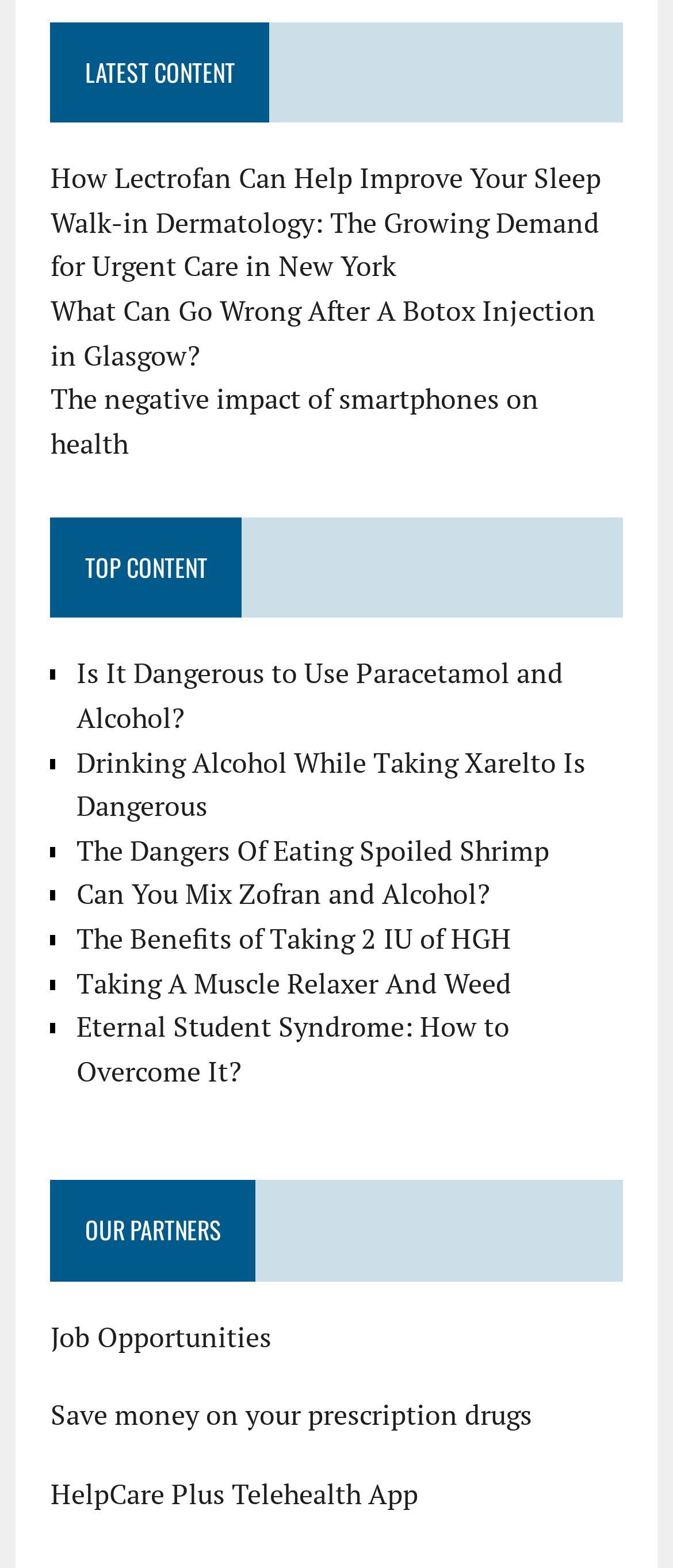Give a succinct answer to this question in a single word or phrase: 
How many links are under 'LATEST CONTENT'?

5